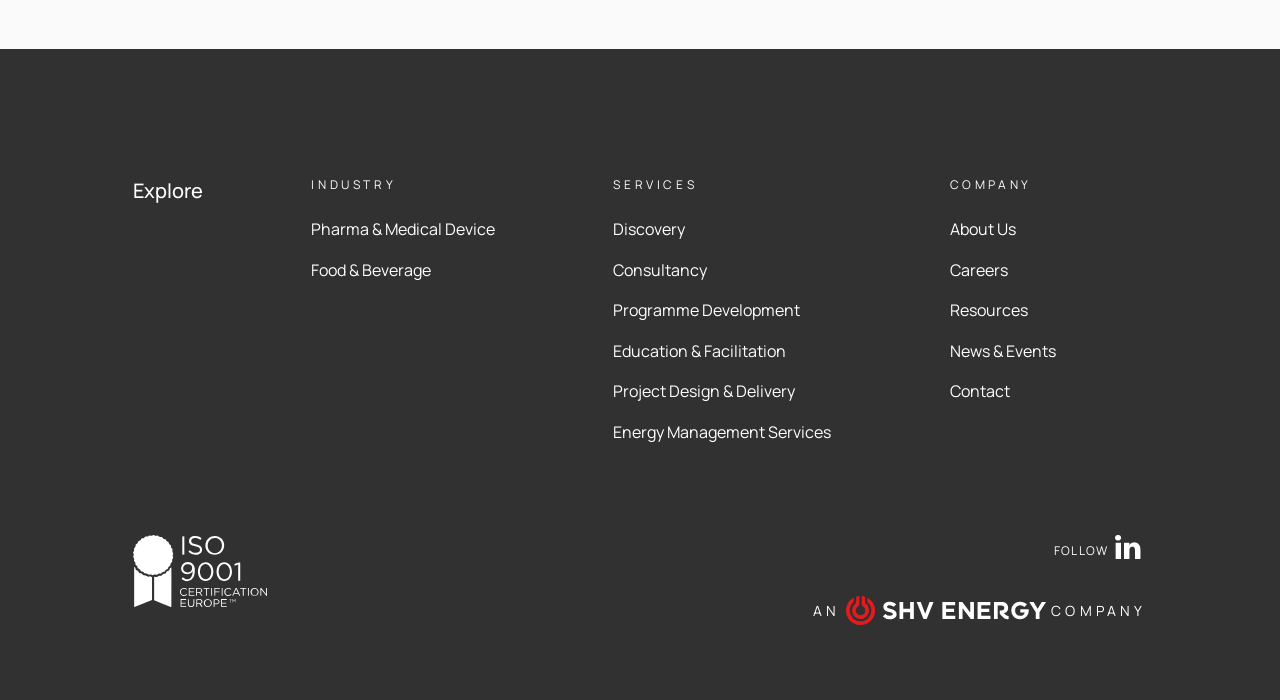Pinpoint the bounding box coordinates of the area that should be clicked to complete the following instruction: "Follow on social media". The coordinates must be given as four float numbers between 0 and 1, i.e., [left, top, right, bottom].

[0.871, 0.765, 0.891, 0.801]